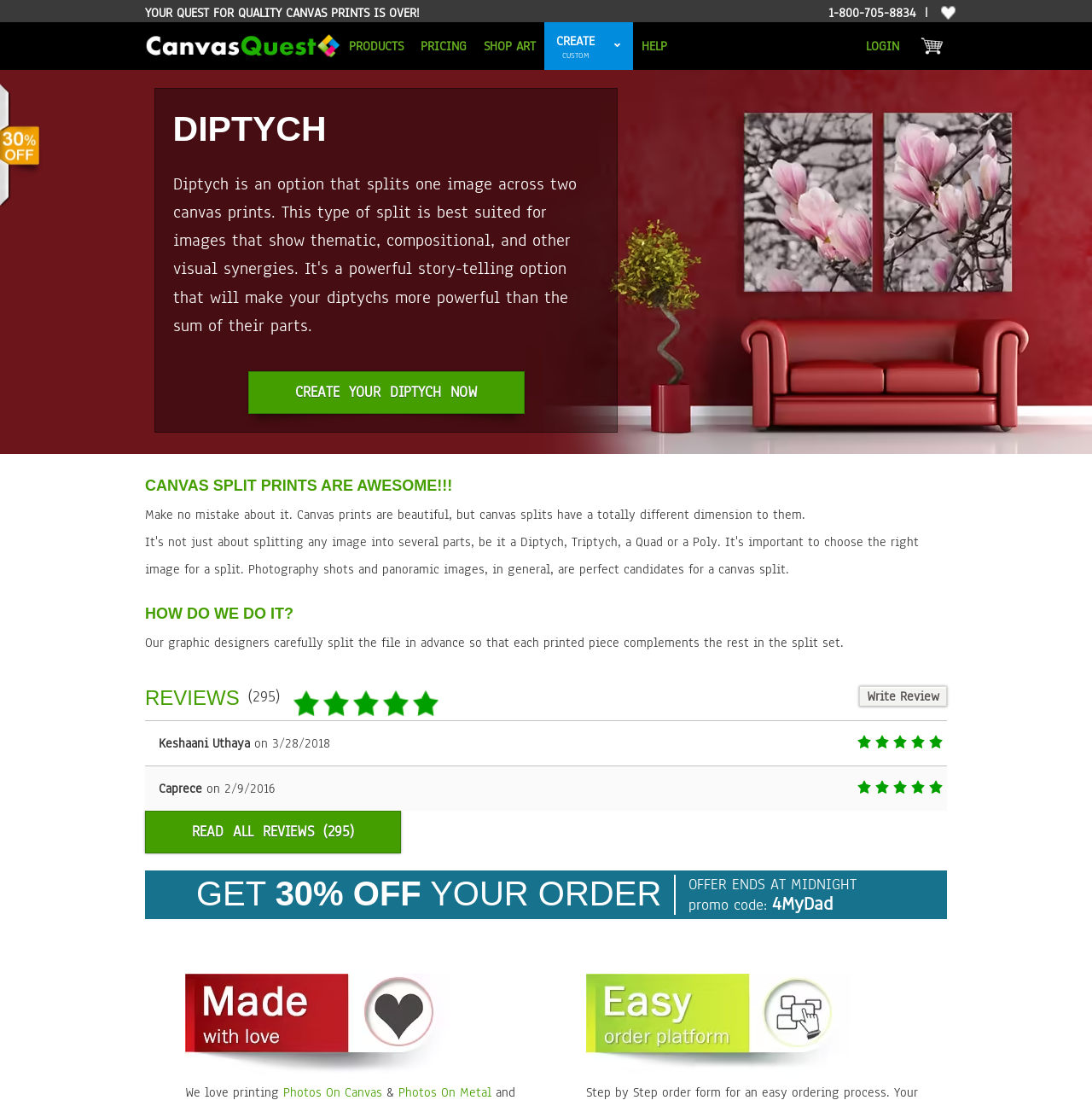How many reviews are there on this webpage?
Please give a detailed and thorough answer to the question, covering all relevant points.

I found the number of reviews by looking at the heading 'REVIEWS' and the static text '295' next to it, which indicates the number of reviews.